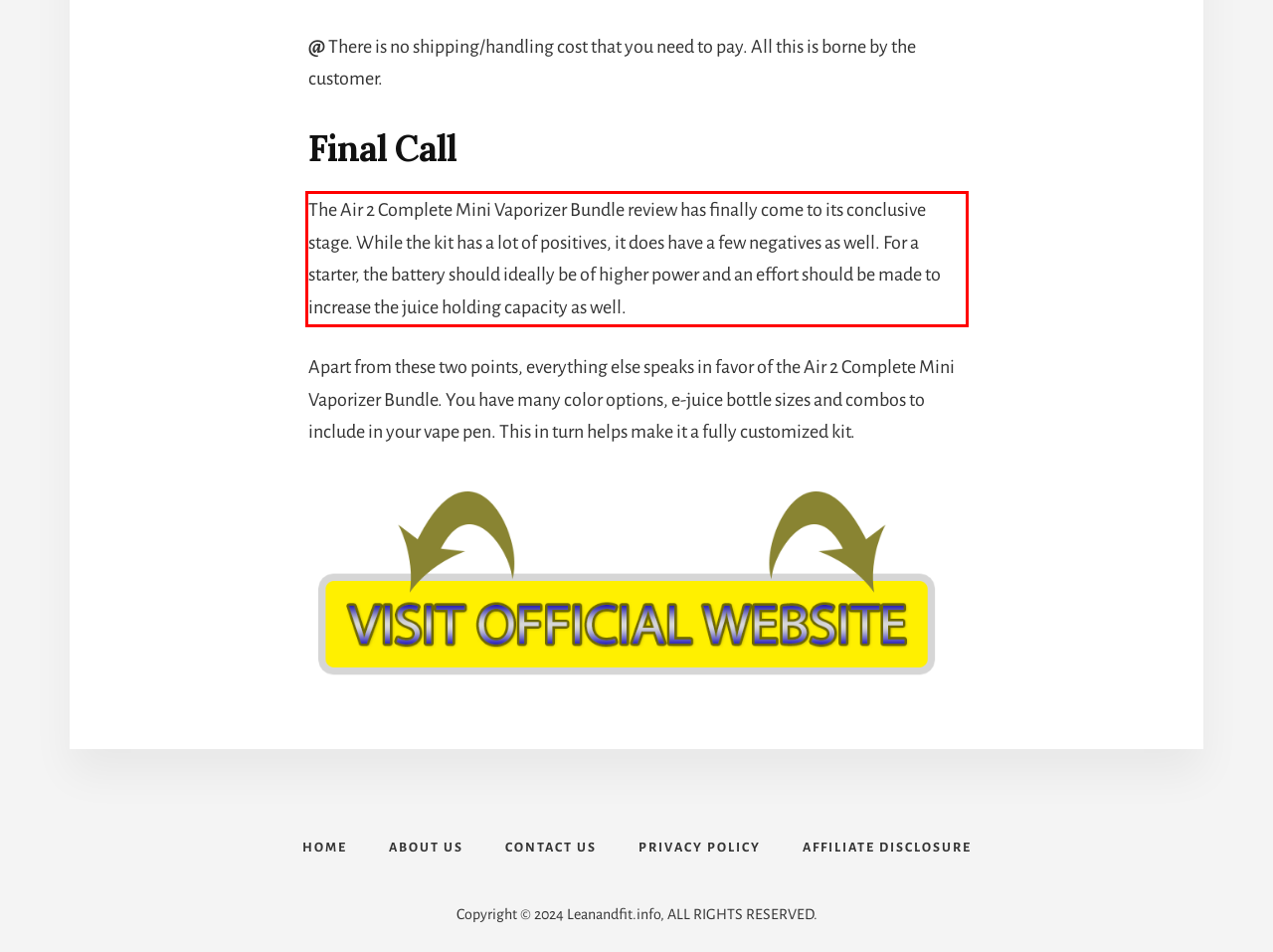The screenshot provided shows a webpage with a red bounding box. Apply OCR to the text within this red bounding box and provide the extracted content.

The Air 2 Complete Mini Vaporizer Bundle review has finally come to its conclusive stage. While the kit has a lot of positives, it does have a few negatives as well. For a starter, the battery should ideally be of higher power and an effort should be made to increase the juice holding capacity as well.